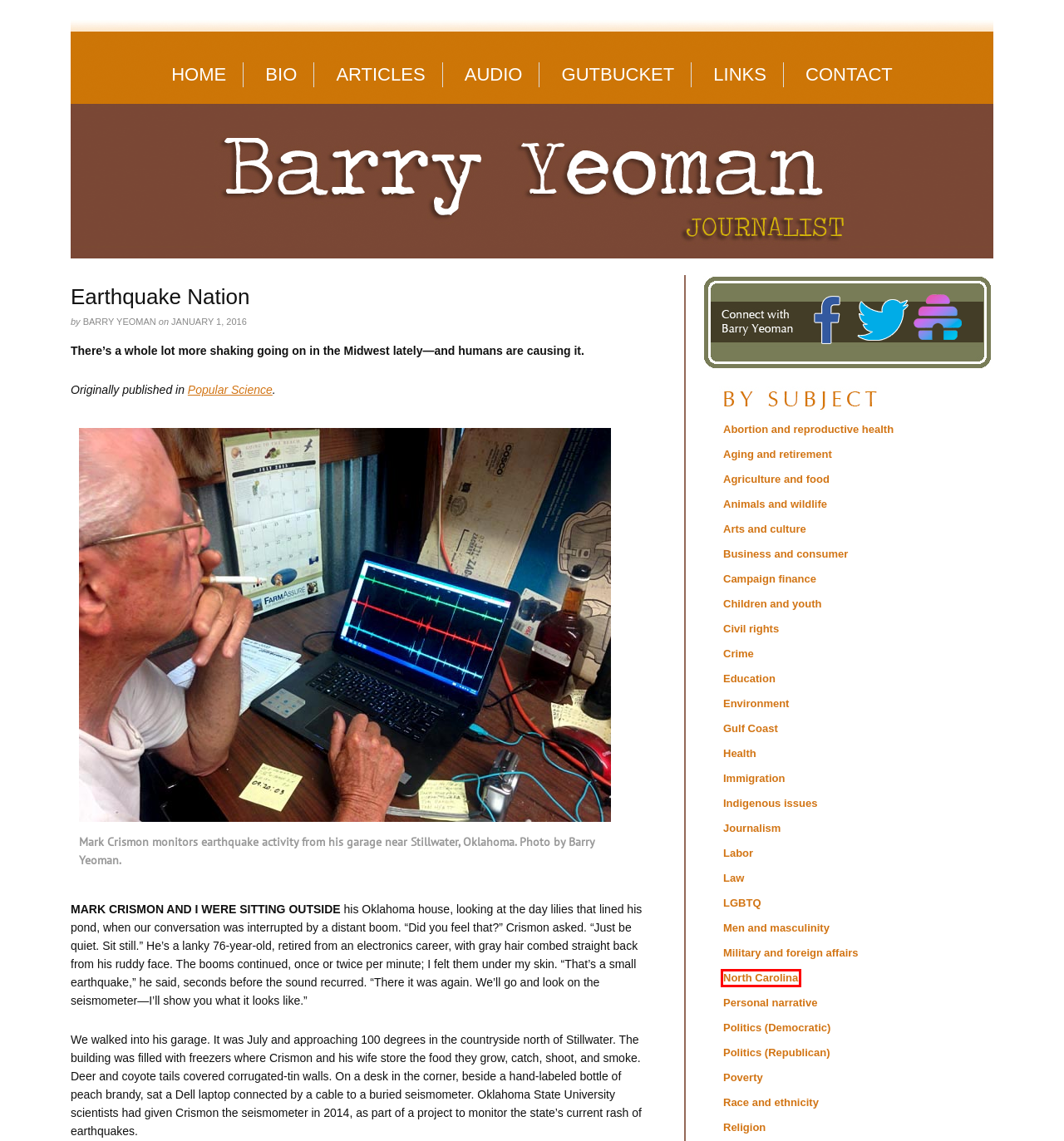Examine the screenshot of the webpage, noting the red bounding box around a UI element. Pick the webpage description that best matches the new page after the element in the red bounding box is clicked. Here are the candidates:
A. North Carolina Archives - Barry Yeoman
B. Aging and retirement Archives - Barry Yeoman
C. Contact - Barry Yeoman
D. Audio - Barry Yeoman
E. Indigenous issues Archives - Barry Yeoman
F. Journalism Archives - Barry Yeoman
G. Poverty Archives - Barry Yeoman
H. Abortion and reproductive health Archives - Barry Yeoman

A